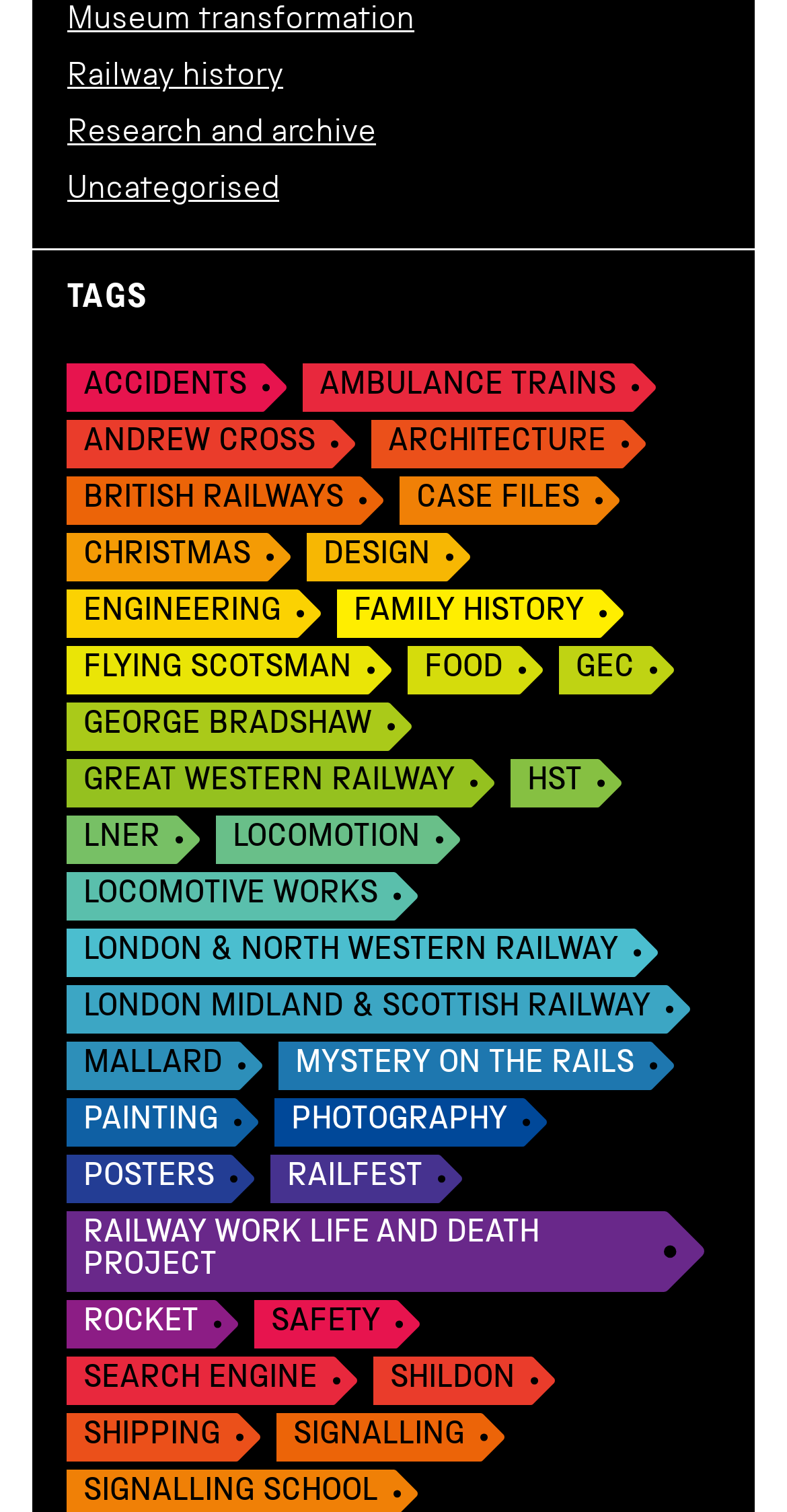Given the element description, predict the bounding box coordinates in the format (top-left x, top-left y, bottom-right x, bottom-right y), using floating point numbers between 0 and 1: Mystery on the Rails

[0.355, 0.689, 0.857, 0.721]